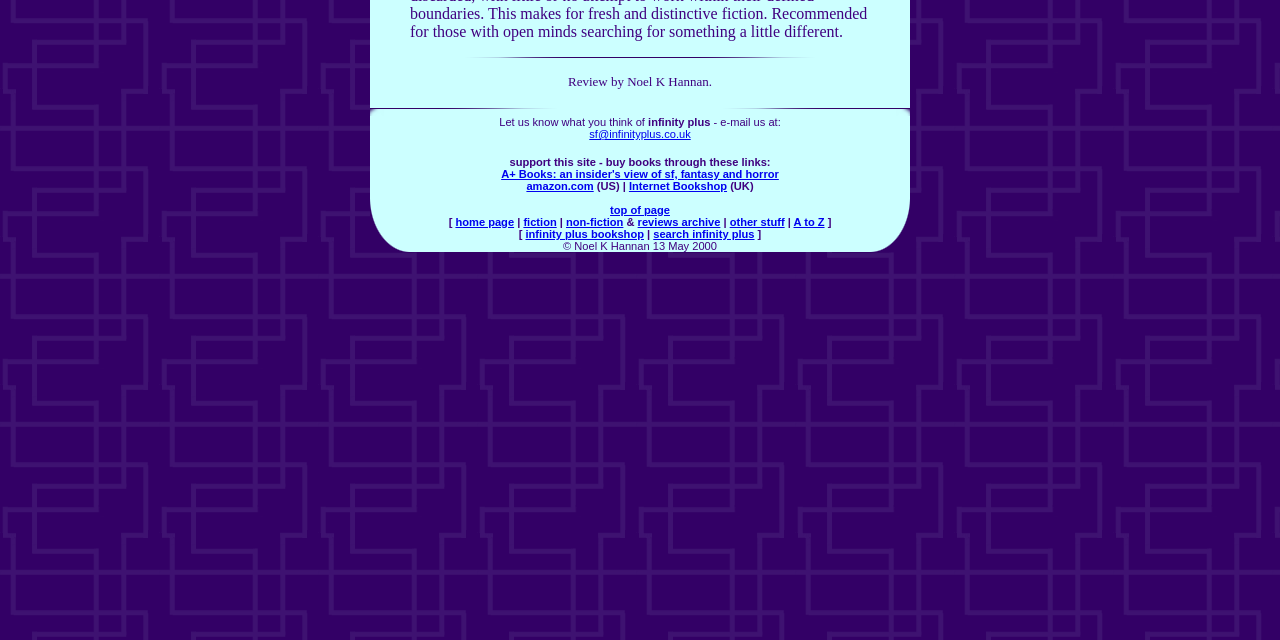Specify the bounding box coordinates (top-left x, top-left y, bottom-right x, bottom-right y) of the UI element in the screenshot that matches this description: home page

[0.356, 0.338, 0.402, 0.356]